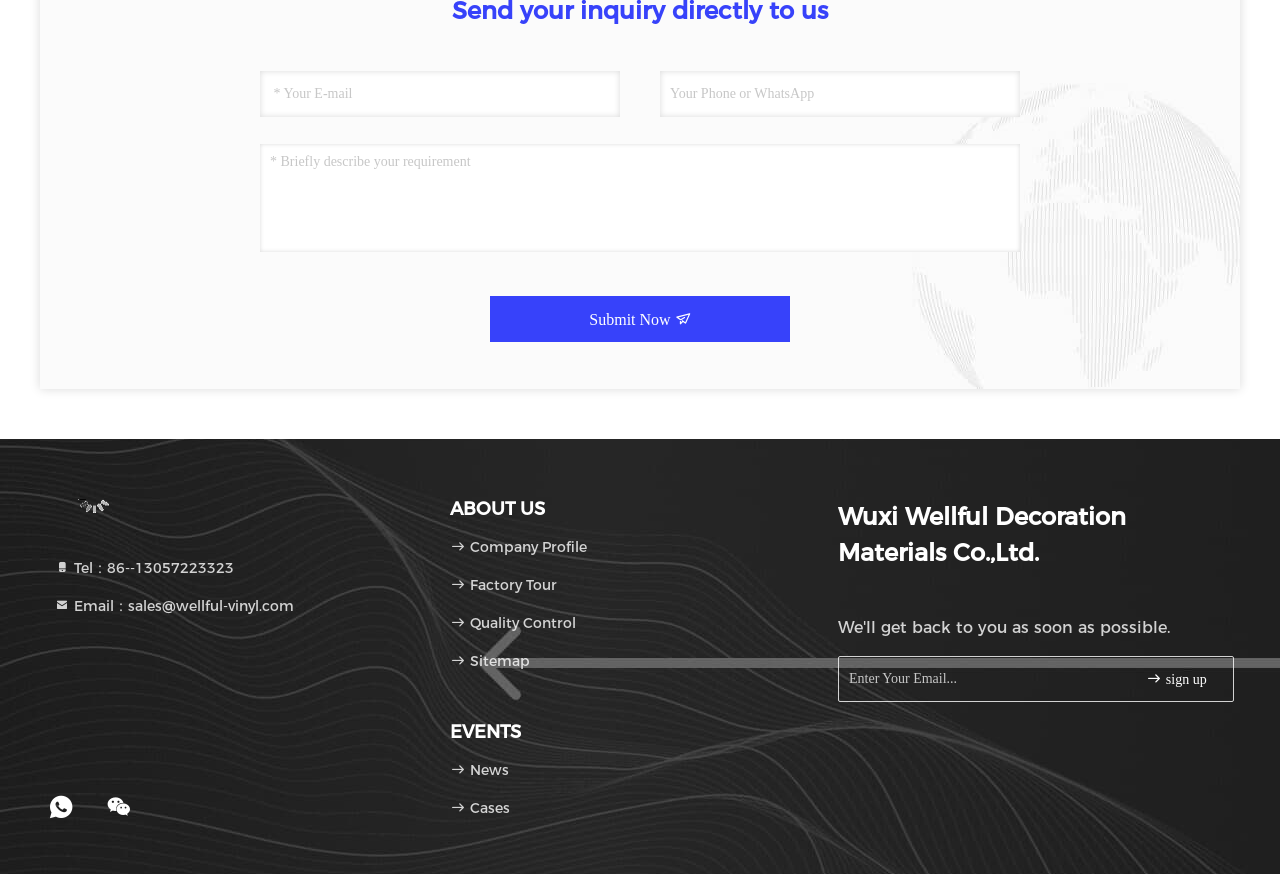Find the bounding box of the web element that fits this description: "COMPANIES".

None